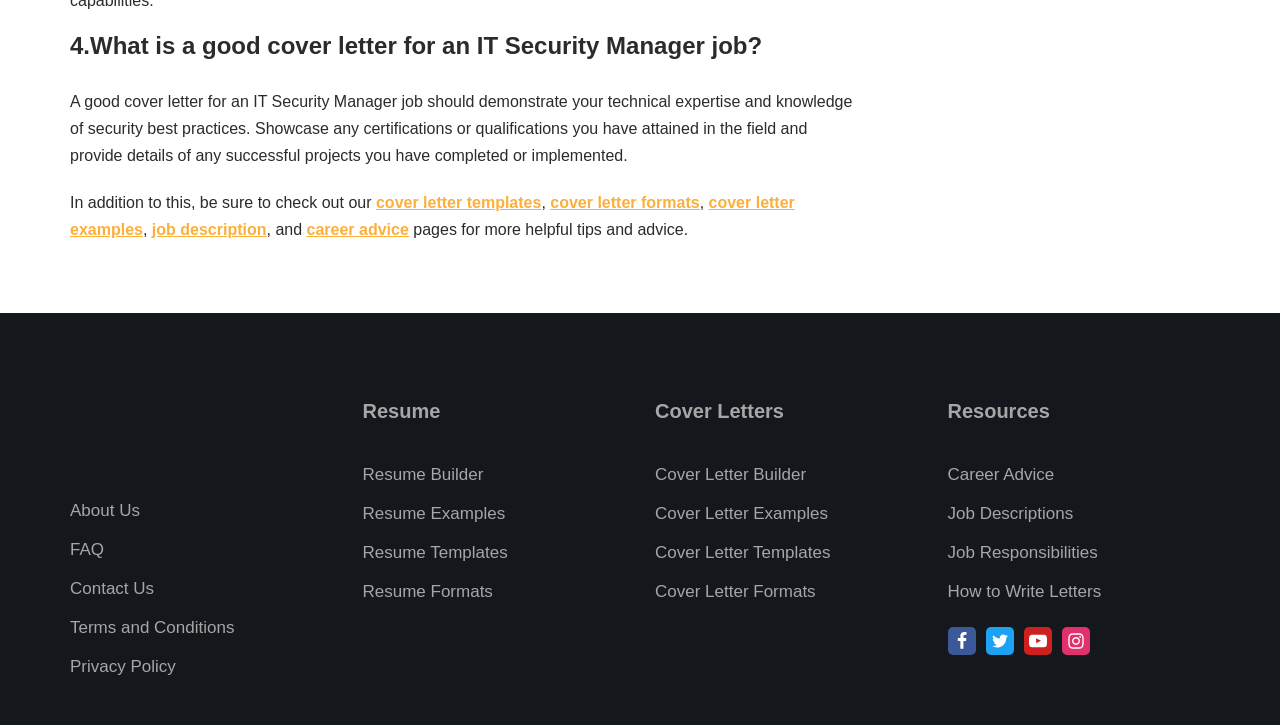Please give a succinct answer using a single word or phrase:
What is the name of the company providing resume and cover letter services?

MaxResumes